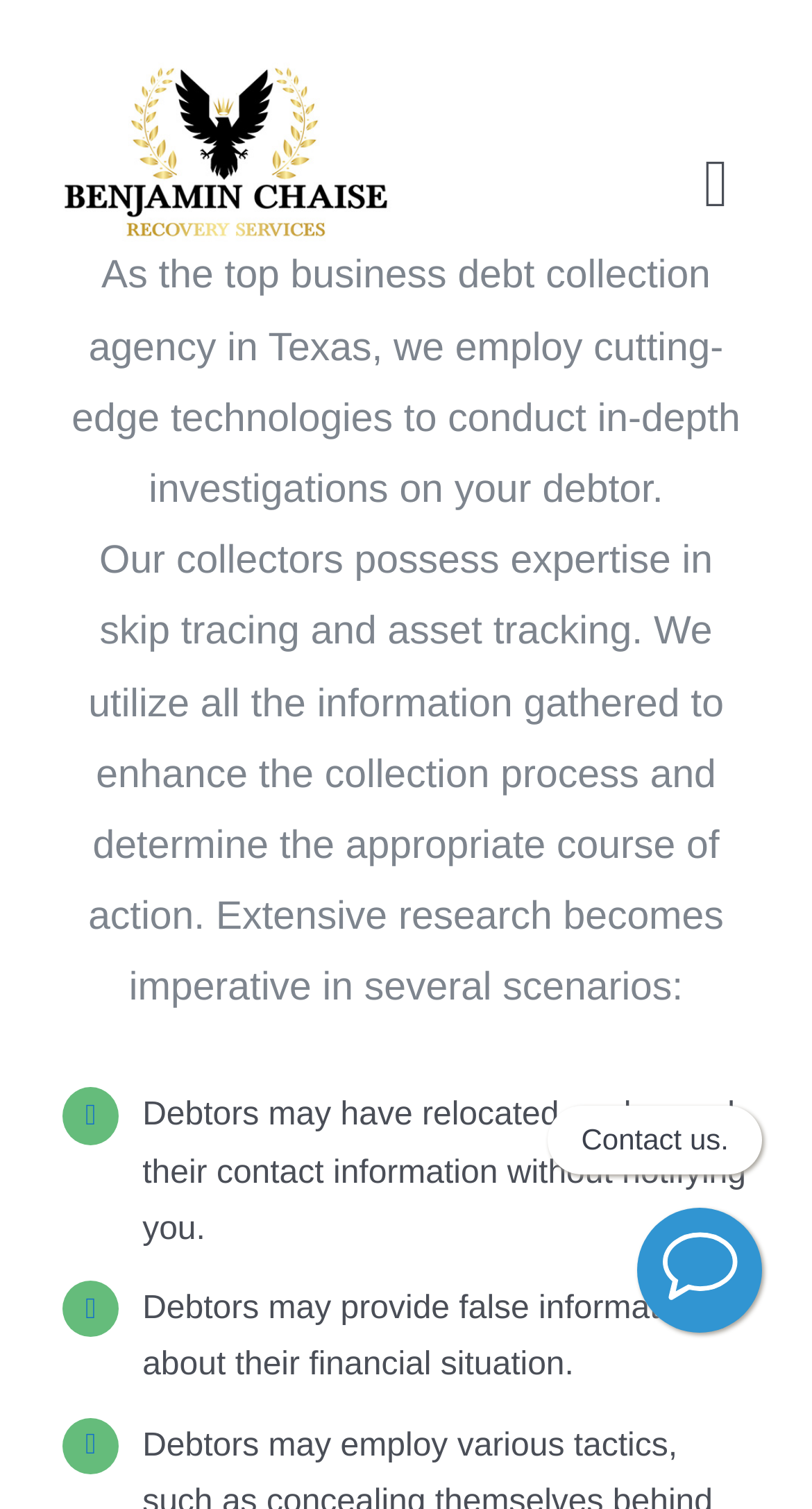Refer to the image and provide an in-depth answer to the question: 
What is the name of the debt collection agency?

I found the answer by looking at the logo image description 'Debt Collection Agency | Benjamin Chaise Recovery Services Logo' which indicates that the agency's name is Benjamin Chaise Recovery Services.